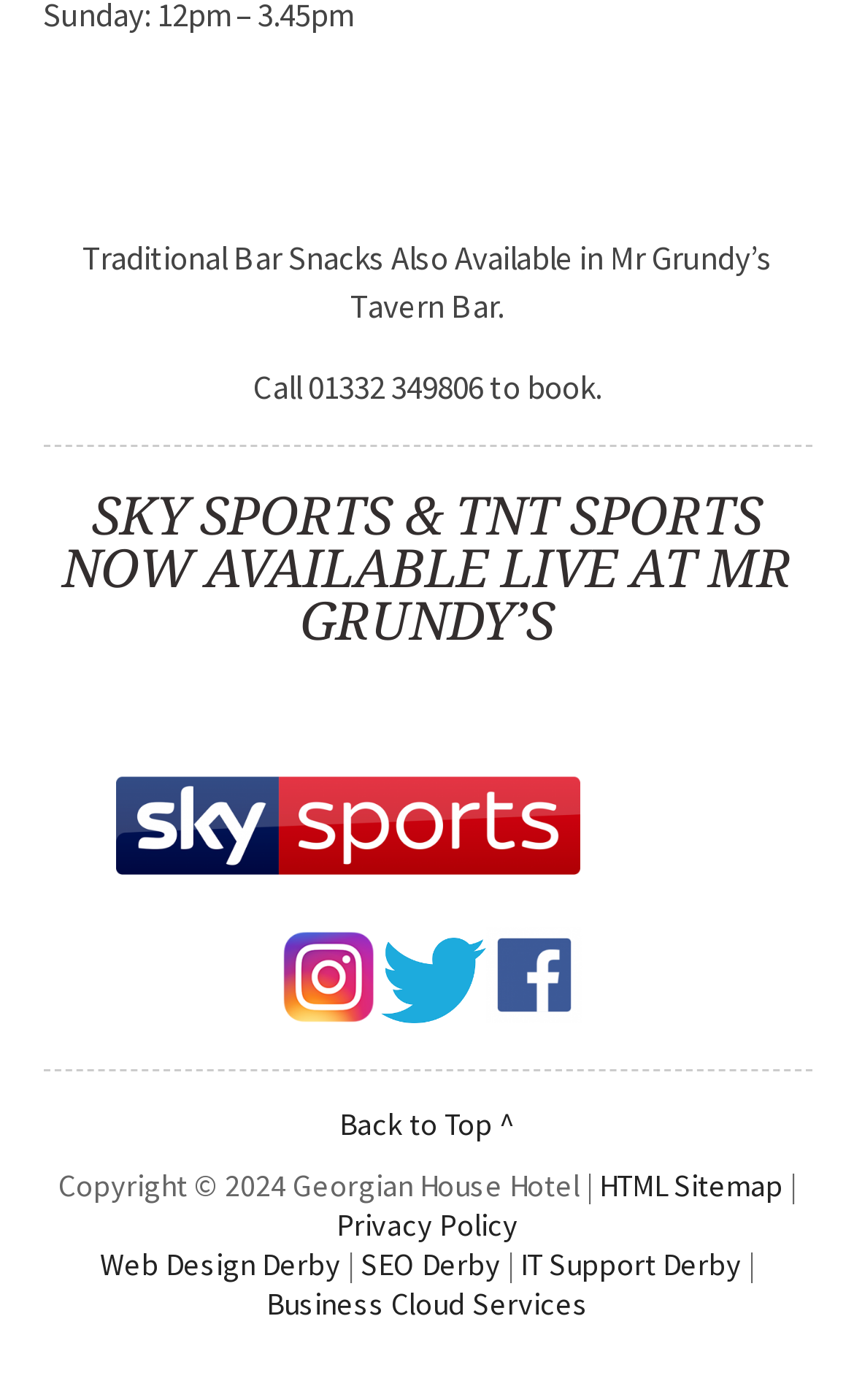Please specify the bounding box coordinates in the format (top-left x, top-left y, bottom-right x, bottom-right y), with values ranging from 0 to 1. Identify the bounding box for the UI component described as follows: HTML Sitemap

[0.701, 0.833, 0.917, 0.861]